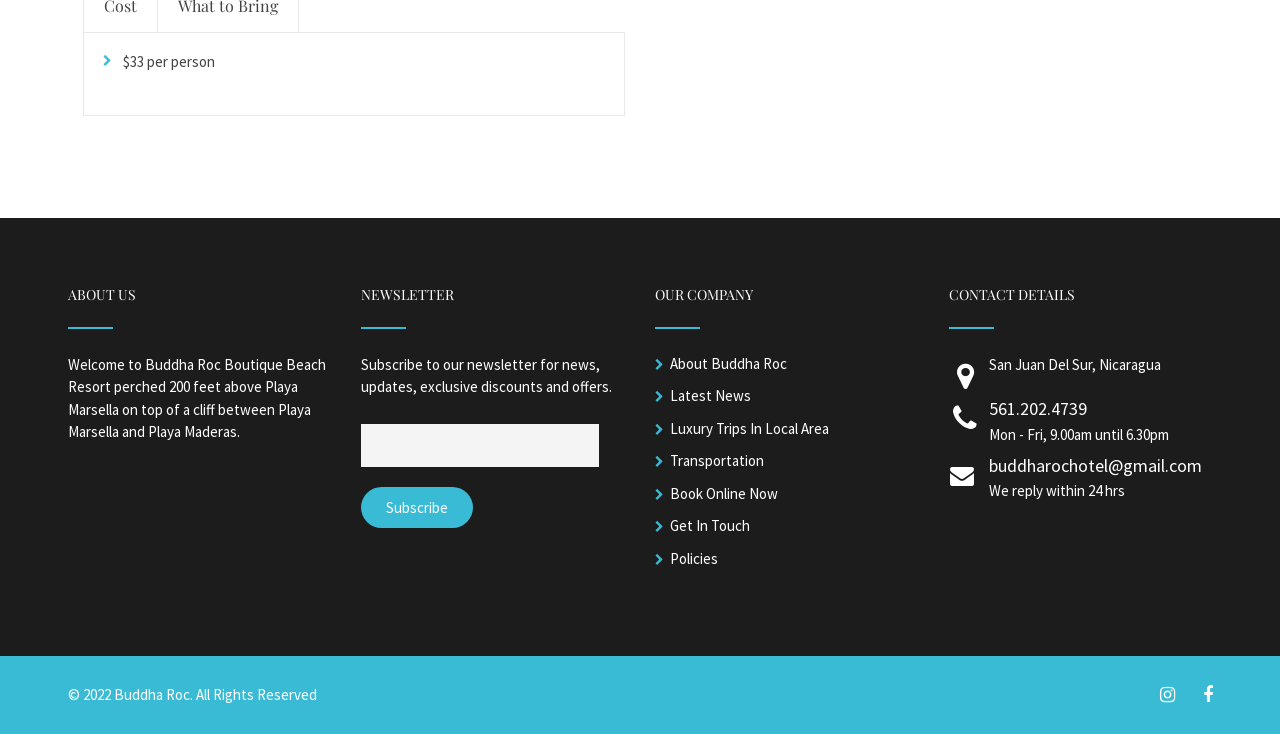What is the email address of the resort?
Using the information from the image, provide a comprehensive answer to the question.

The email address of the resort is mentioned under the 'CONTACT DETAILS' heading as 'buddharochotel@gmail.com'.